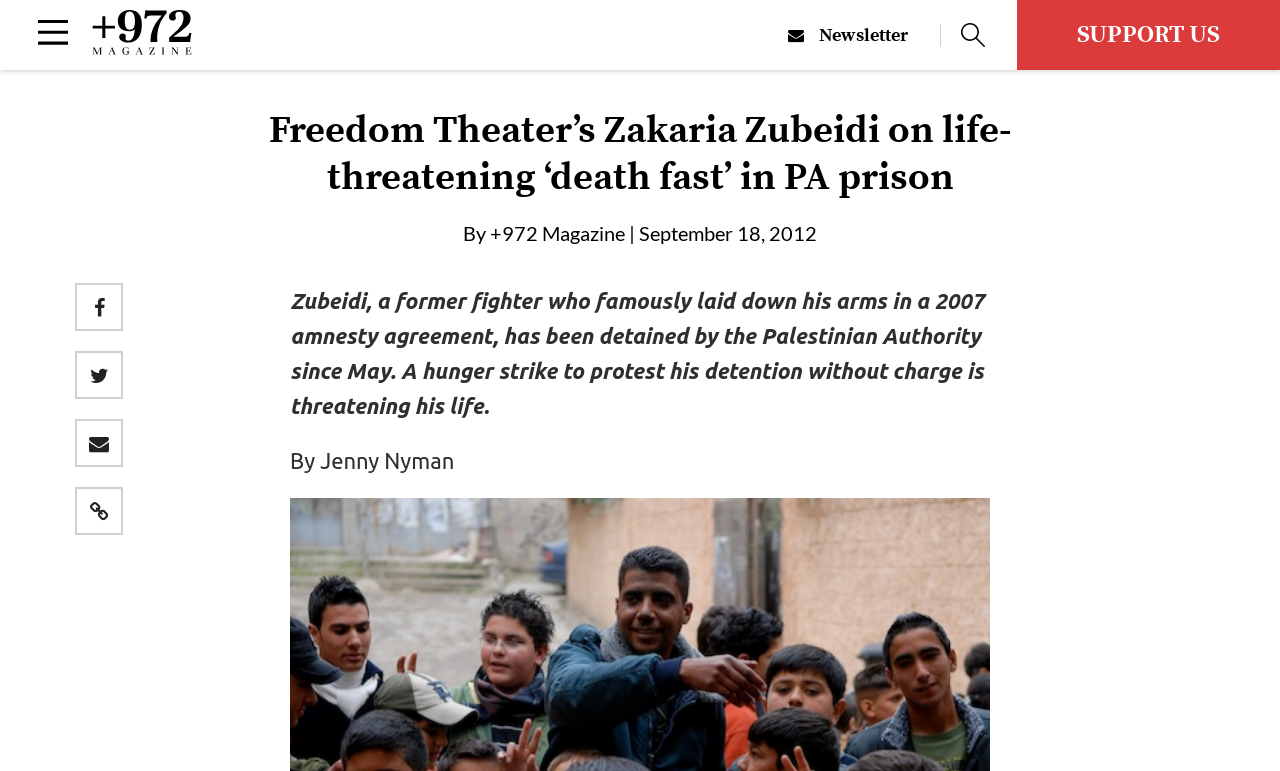Give a full account of the webpage's elements and their arrangement.

The webpage appears to be an article from +972 Magazine, with the title "Freedom Theater's Zakaria Zubeidi on life-threatening ‘death fast’ in PA prison". At the top left corner, there is an "open menu button" and a link to the magazine's homepage. To the right of these elements, there is a newsletter link and a button with an image.

Below the top section, there is a horizontal menu with links to various topics, including "October 7 war", "Gaza", "Settler violence", and more. This menu spans the entire width of the page.

The main content of the article begins with a heading that repeats the title of the article. Below the heading, there is a byline with the name "+972 Magazine" and a date, "September 18, 2012". The article text starts with a brief summary of Zakaria Zubeidi's situation, stating that he has been detained by the Palestinian Authority since May and is on a hunger strike to protest his detention without charge.

To the left of the article text, there are three social media links, represented by icons. At the bottom of the page, there are links to other sections of the website, including "About", "Our writers", and "Contact us". There is also a "SUPPORT US" link and a "Follow us" text with social media links. The webpage ends with credits, mentioning that it was "Developed by RGB Media" and "Powered by Salamandra".